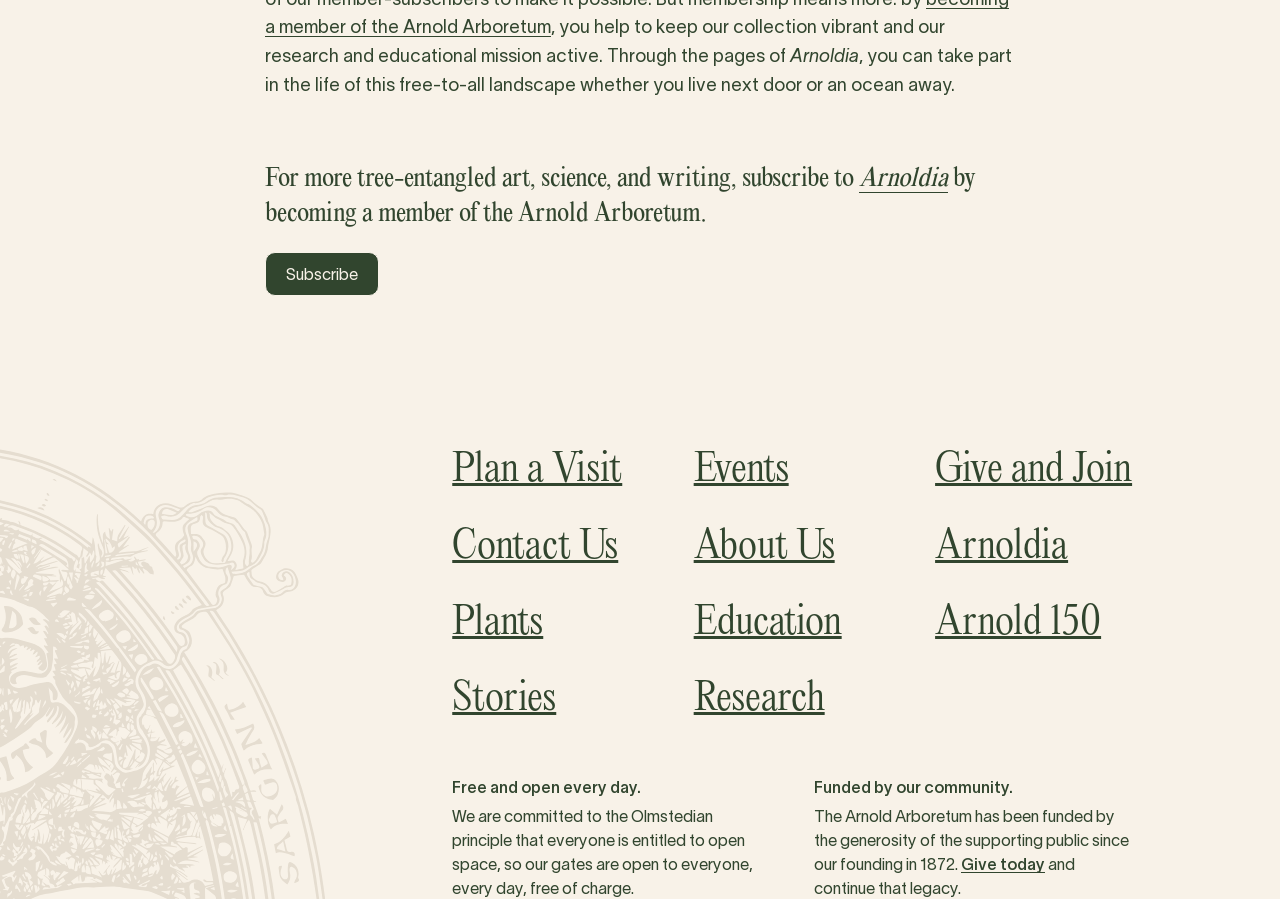Indicate the bounding box coordinates of the element that must be clicked to execute the instruction: "Plan a Visit". The coordinates should be given as four float numbers between 0 and 1, i.e., [left, top, right, bottom].

[0.353, 0.498, 0.486, 0.548]